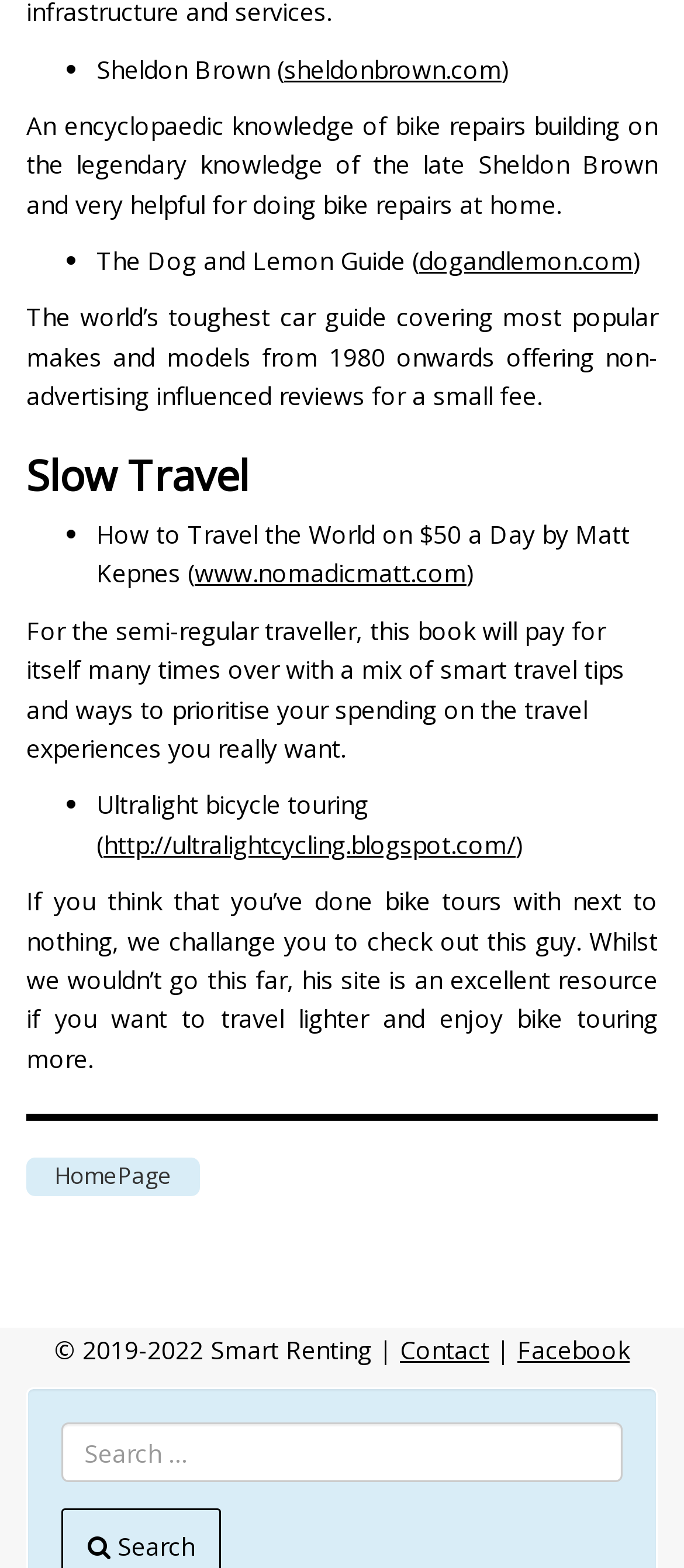Using the provided description http://ultralightcycling.blogspot.com/, find the bounding box coordinates for the UI element. Provide the coordinates in (top-left x, top-left y, bottom-right x, bottom-right y) format, ensuring all values are between 0 and 1.

[0.151, 0.528, 0.754, 0.549]